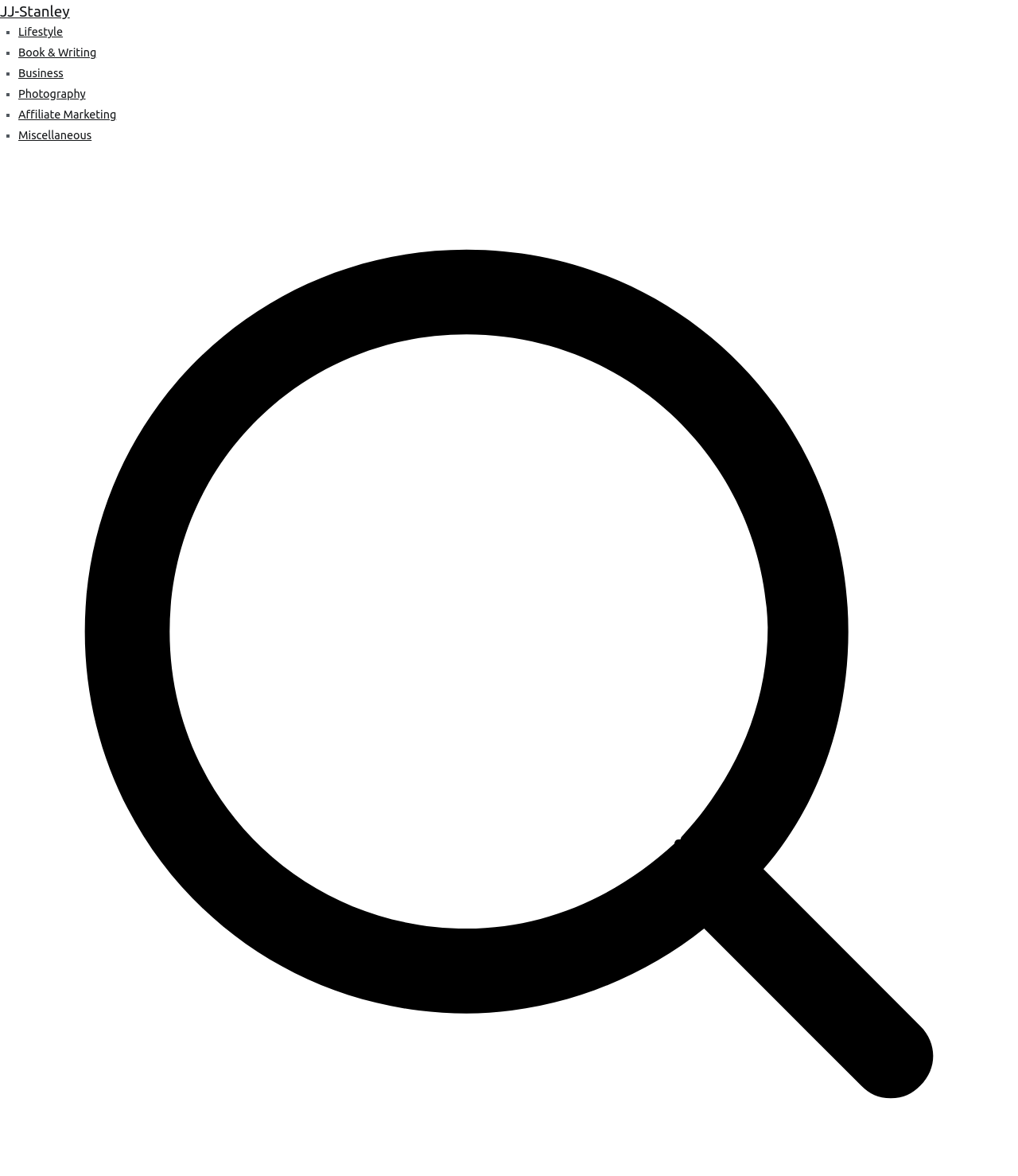What is the first category listed?
Answer the question with as much detail as possible.

I looked at the list of categories and found that the first one is Lifestyle, which is indicated by a bullet point and a link with the text 'Lifestyle'.